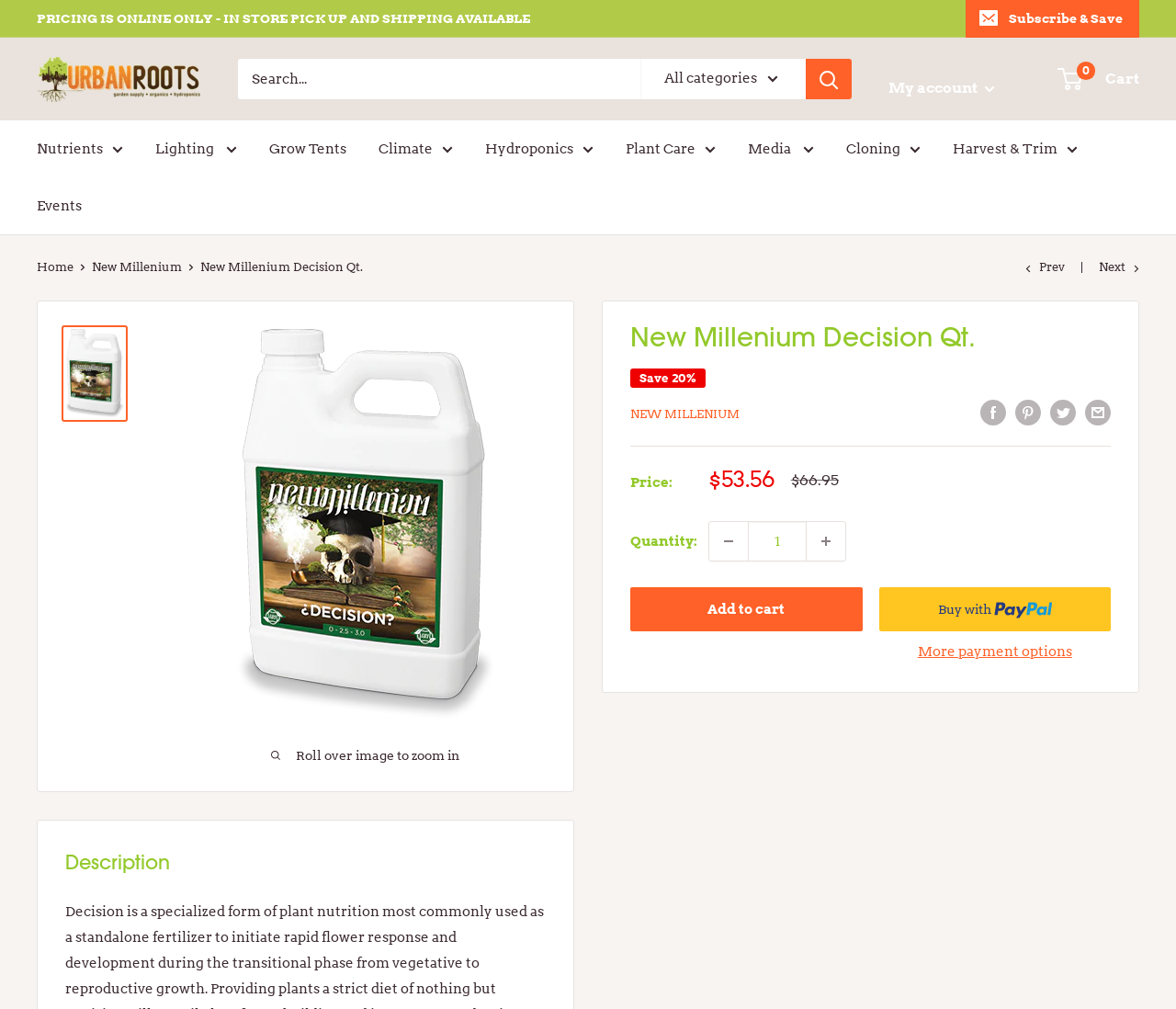Based on the visual content of the image, answer the question thoroughly: What is the purpose of the search bar?

The purpose of the search bar can be inferred from its location and label, which suggests that it allows users to search for products on the website.